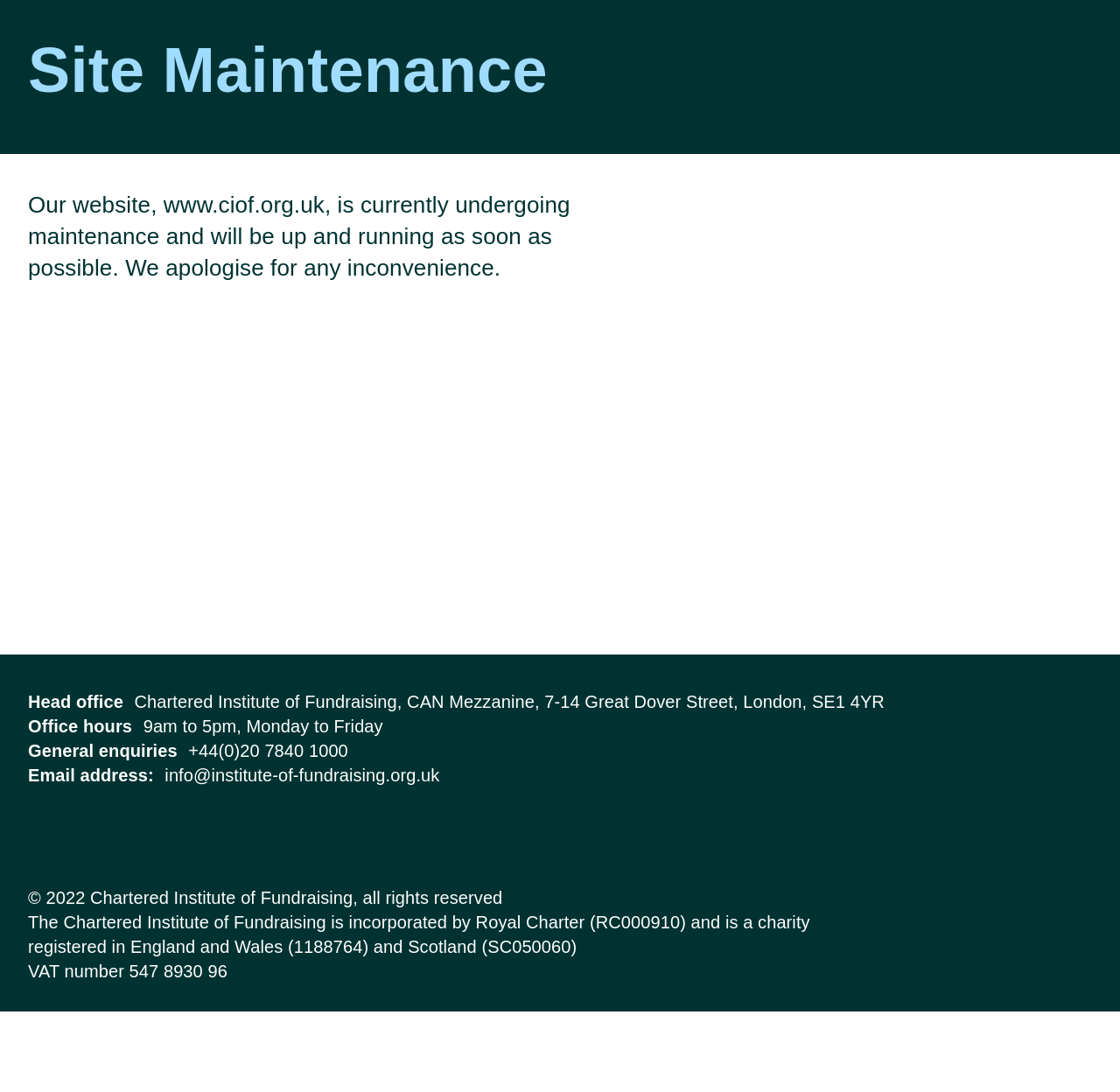Write an exhaustive caption that covers the webpage's main aspects.

The webpage is about the Chartered Institute of Fundraising, and it appears to be under maintenance. At the top, there is a heading "Site Maintenance" followed by a message apologizing for the inconvenience and stating that the website will be up and running soon. 

Below this message, there is a footer section that takes up the lower half of the page. In this section, there is contact information for the institute, including the head office address, office hours, general enquiries phone number, and email address. There are also links to the home page and a copyright notice.

At the very top of the page, there is a small section with information about the website's use of cookies. This section explains that necessary cookies are used to make the website work and that optional cookies can be enabled to improve the user's experience. There is a link to a cookies page for more detailed information.

On the right side of the cookie information section, there is a separator line, and below it, there are two options labeled "Disabled" and "Enabled", which seem to be related to website usage.